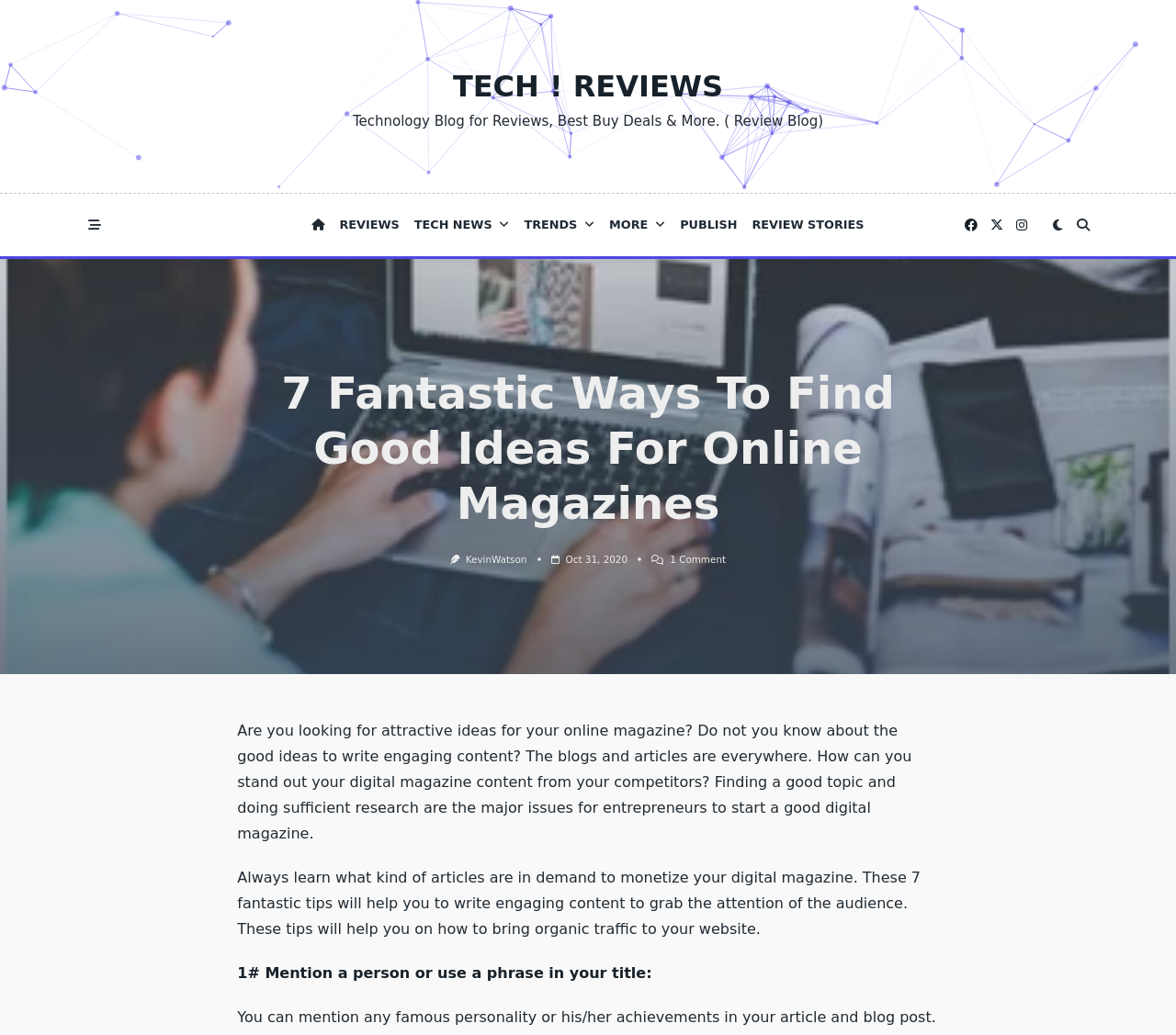Answer the question in one word or a short phrase:
How many links are there in the top navigation bar?

7